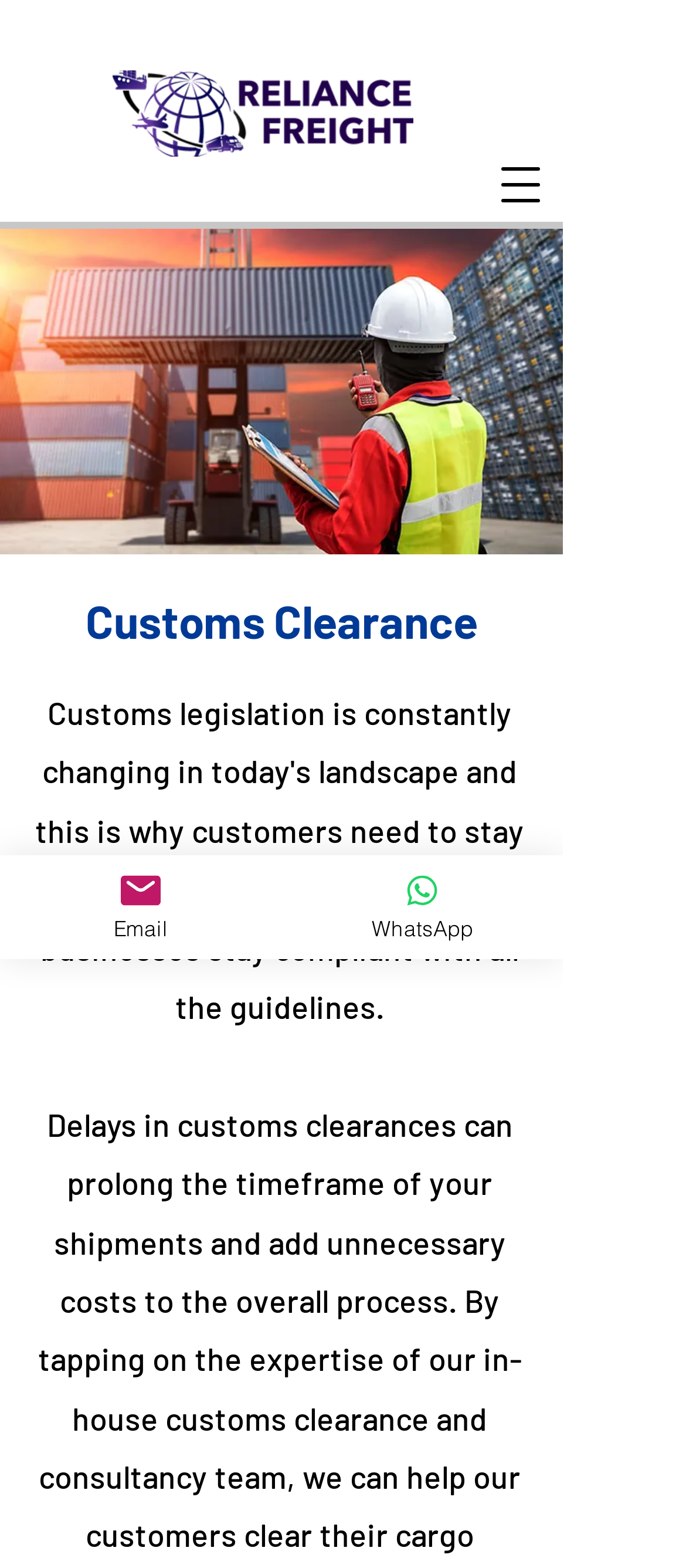Locate the bounding box of the UI element based on this description: "WhatsApp". Provide four float numbers between 0 and 1 as [left, top, right, bottom].

[0.41, 0.545, 0.821, 0.612]